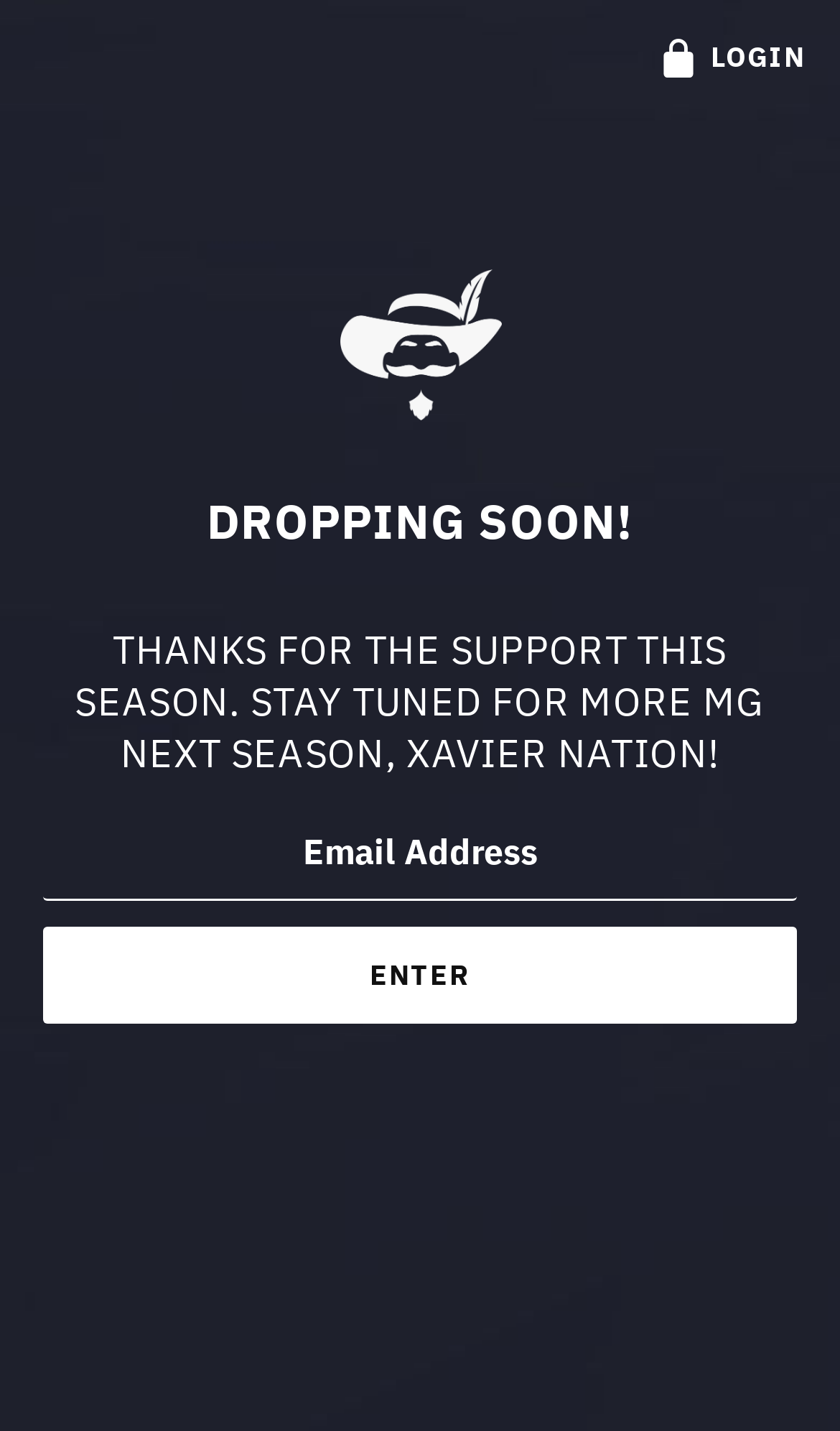For the given element description title="Musketeer Gear", determine the bounding box coordinates of the UI element. The coordinates should follow the format (top-left x, top-left y, bottom-right x, bottom-right y) and be within the range of 0 to 1.

[0.404, 0.271, 0.596, 0.3]